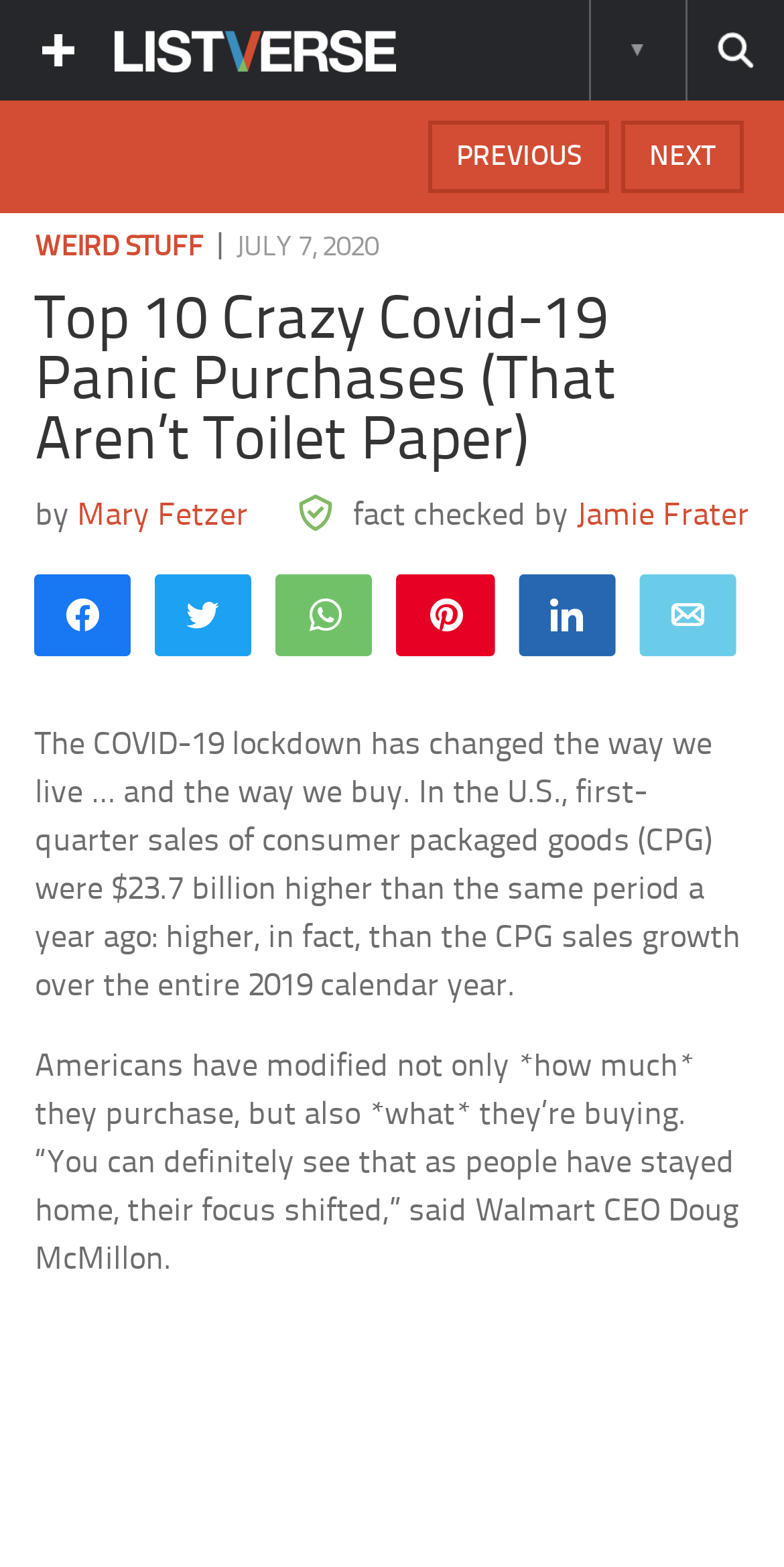Please identify the webpage's heading and generate its text content.

Top 10 Crazy Covid-19 Panic Purchases (That Aren’t Toilet Paper)